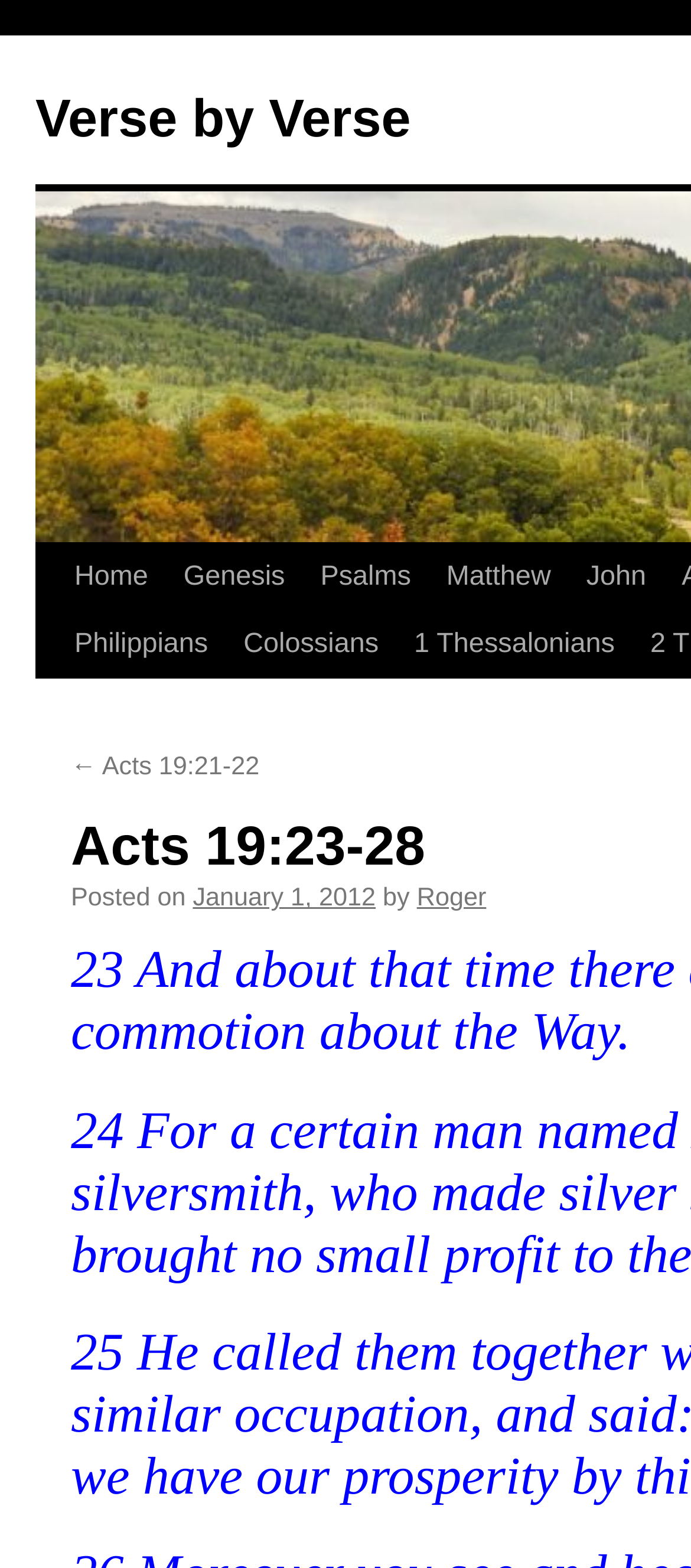Please specify the bounding box coordinates of the clickable section necessary to execute the following command: "View author profile of Roger".

[0.603, 0.564, 0.704, 0.582]